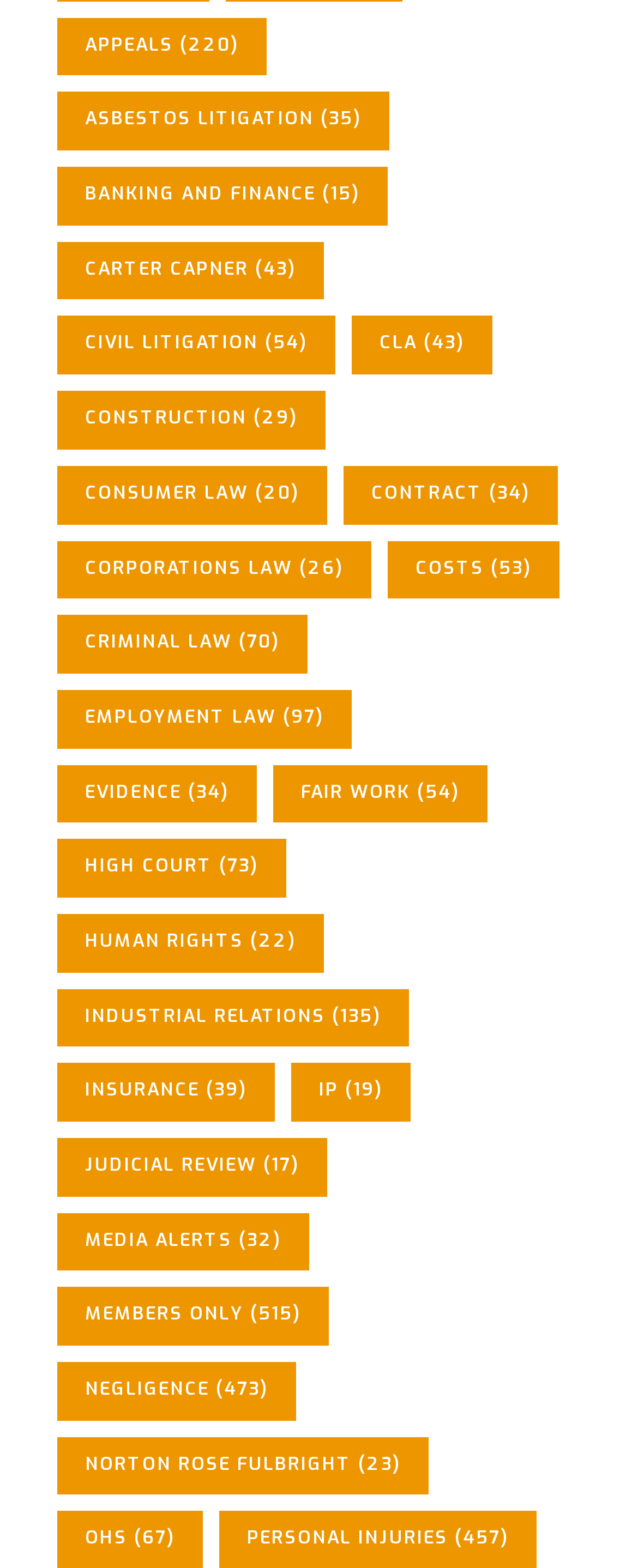Locate the bounding box coordinates of the area you need to click to fulfill this instruction: 'View Appeals'. The coordinates must be in the form of four float numbers ranging from 0 to 1: [left, top, right, bottom].

[0.09, 0.011, 0.418, 0.048]